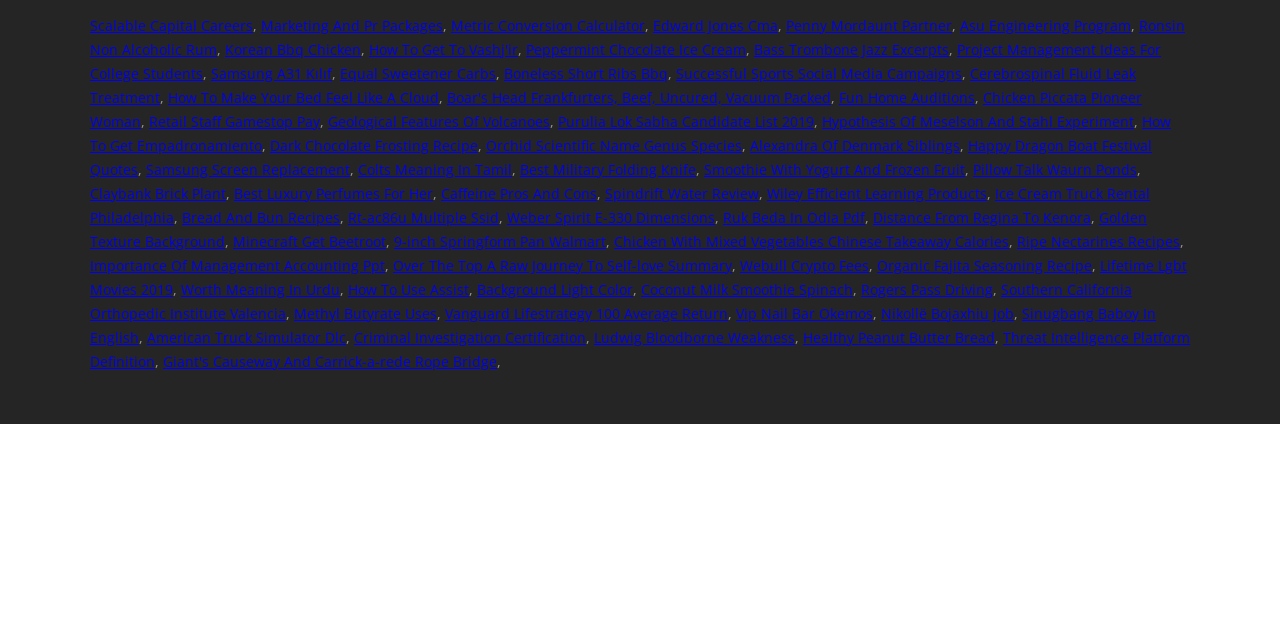Can you find the bounding box coordinates for the UI element given this description: "Distance From Regina To Kenora"? Provide the coordinates as four float numbers between 0 and 1: [left, top, right, bottom].

[0.682, 0.325, 0.852, 0.354]